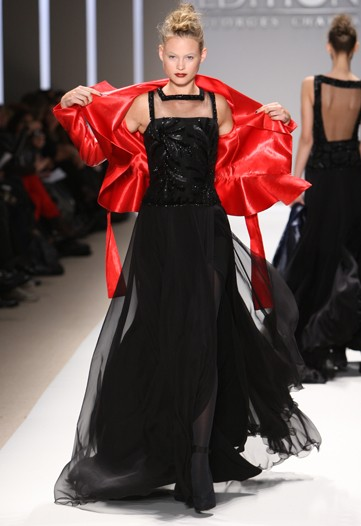Give a thorough explanation of the image.

The image showcases a stunning design from Georges Chakra's Fall 2010 collection, presented during New York Fashion Week. A model elegantly poses on the runway, demonstrating a captivating evening gown that blends classic and modern aesthetics. The gown features a fitted, sequined black bodice with a dramatic flowy black skirt that billows around her, creating a sense of movement. She dramatically displays a striking red cape, adding a bold pop of color to the ensemble. The model’s hairstyle is chic and sophisticated, with a tousled updo that complements the glamour of the outfit. Behind her, additional models showcase similar designs, underscoring the thematic cohesion of the collection. The overall atmosphere is one of high fashion, showcasing the luxurious and avant-garde nature of Chakra's work, appealing to both traditional elegance and contemporary flamboyance.